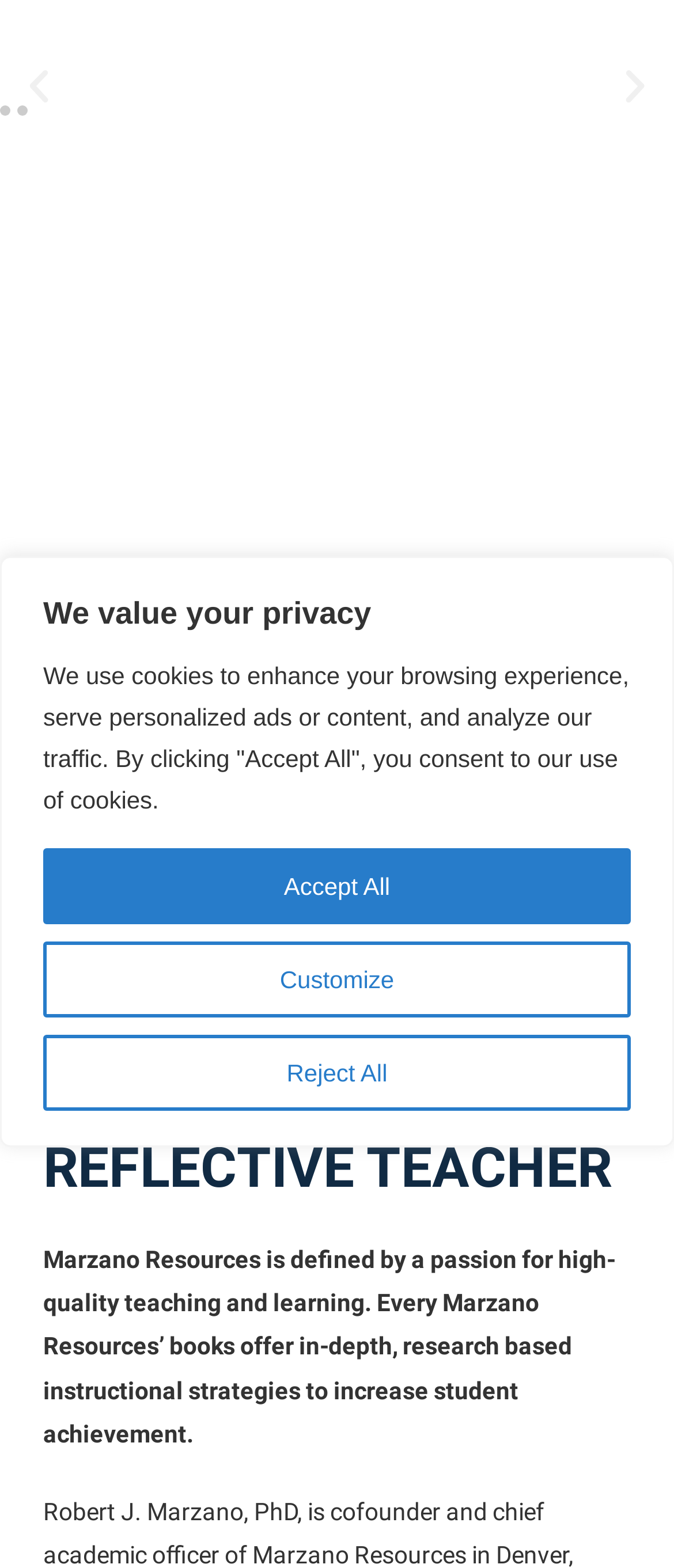For the given element description aria-label="Next slide", determine the bounding box coordinates of the UI element. The coordinates should follow the format (top-left x, top-left y, bottom-right x, bottom-right y) and be within the range of 0 to 1.

[0.762, 0.401, 0.885, 0.449]